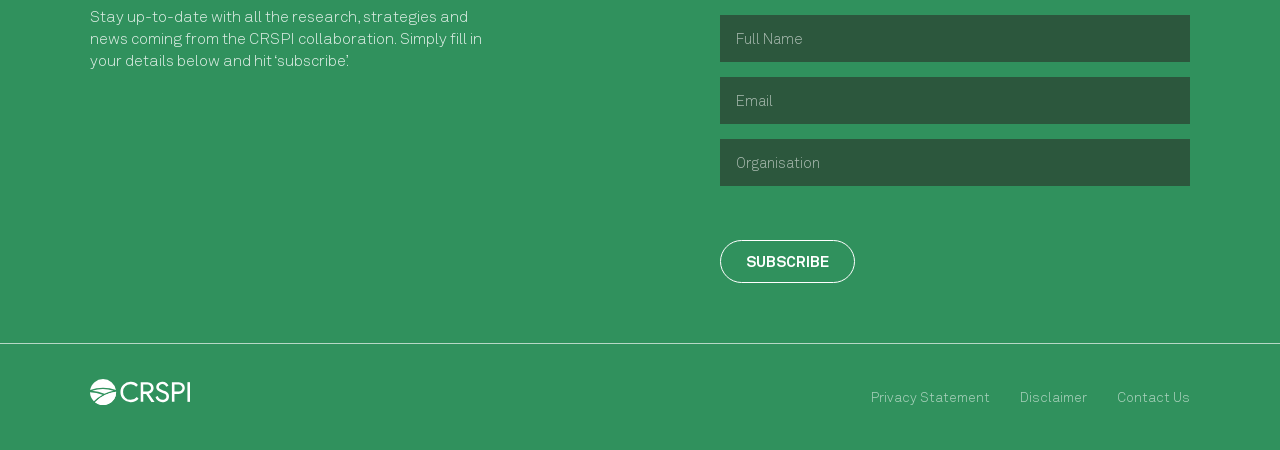How many links are there at the bottom of this webpage?
Please provide a single word or phrase as the answer based on the screenshot.

3